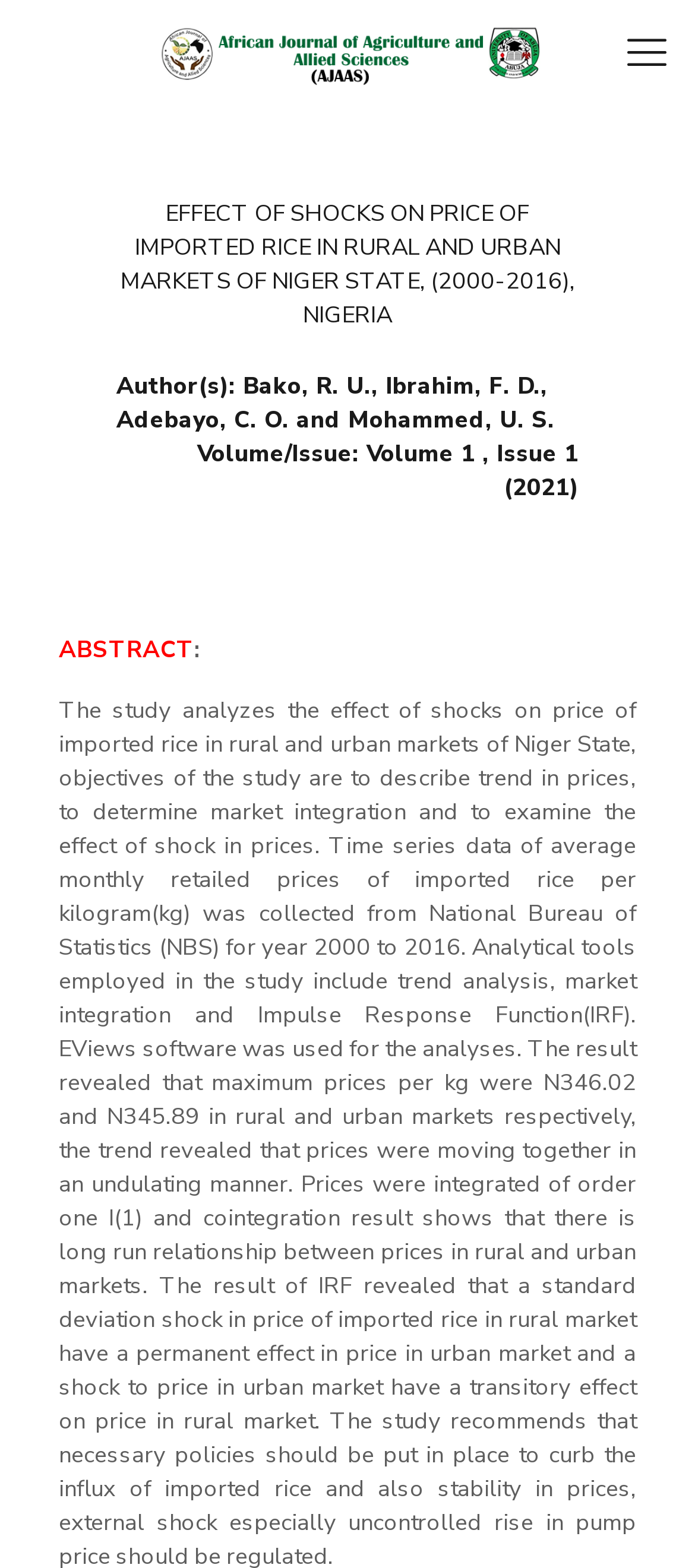Look at the image and give a detailed response to the following question: Is the article part of a journal?

I inferred that the article is part of a journal by looking at the overall structure of the webpage, which includes elements such as volume and issue numbers, authors, and an abstract, suggesting that it is a scholarly article published in a journal.